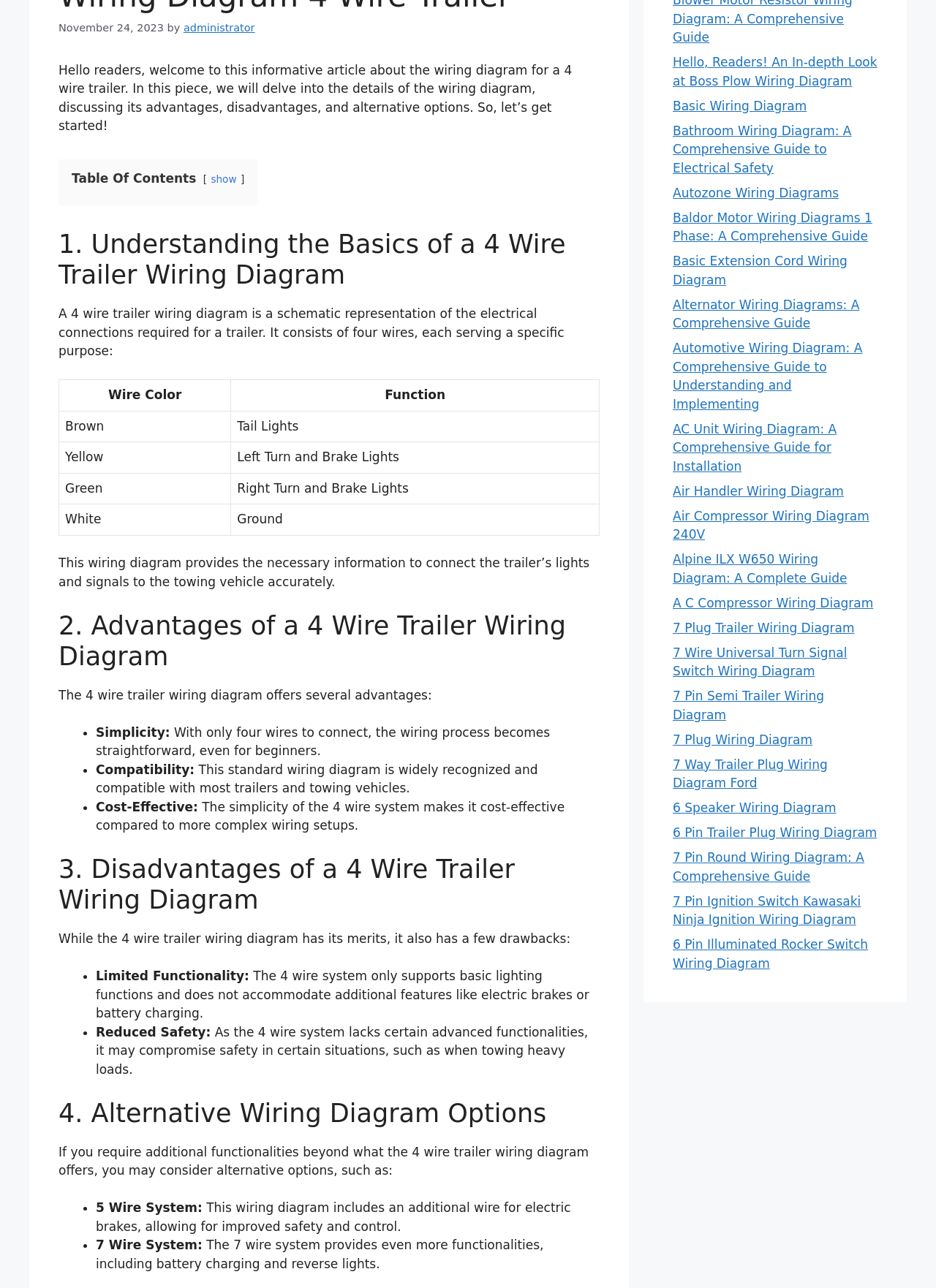Calculate the bounding box coordinates of the UI element given the description: "show".

[0.225, 0.134, 0.253, 0.143]